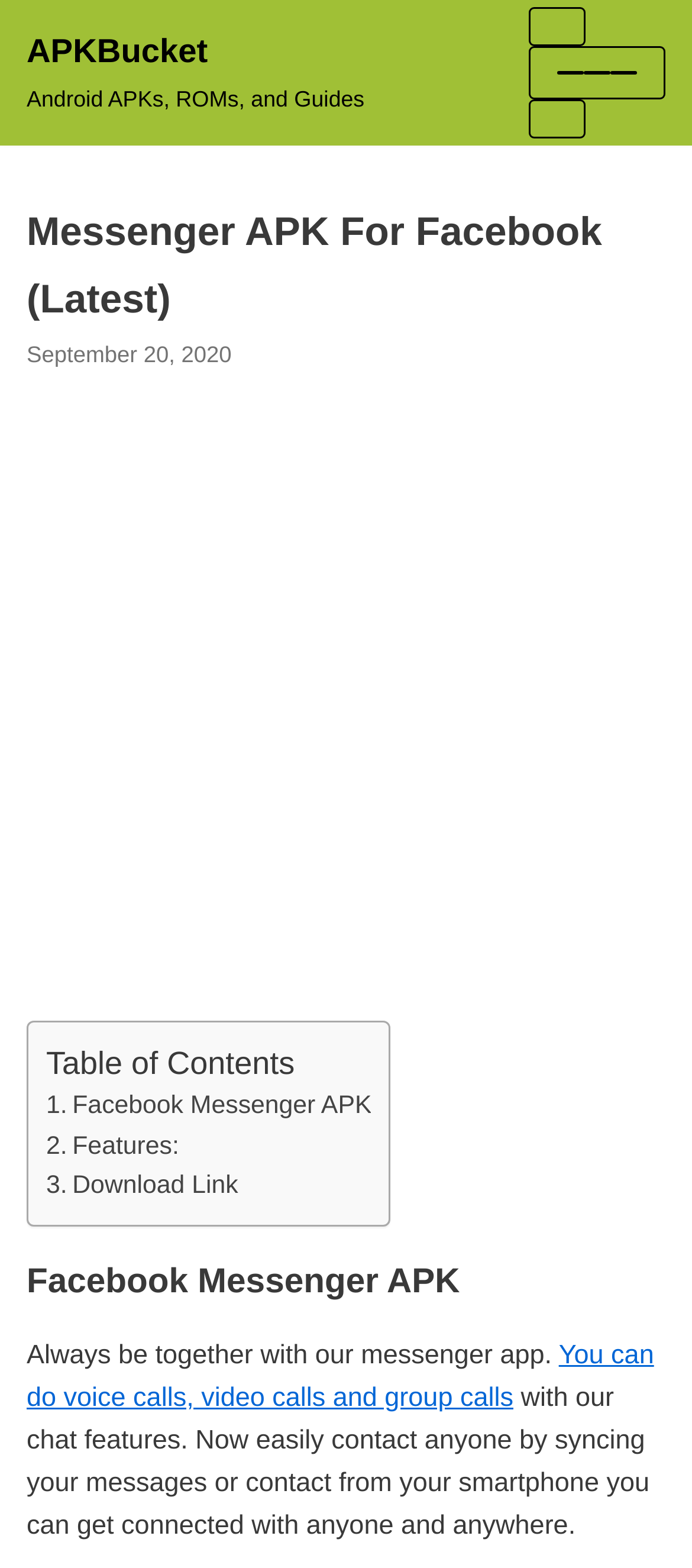Locate the bounding box coordinates of the region to be clicked to comply with the following instruction: "Click the 'APKBucket' link". The coordinates must be four float numbers between 0 and 1, in the form [left, top, right, bottom].

[0.038, 0.016, 0.527, 0.077]